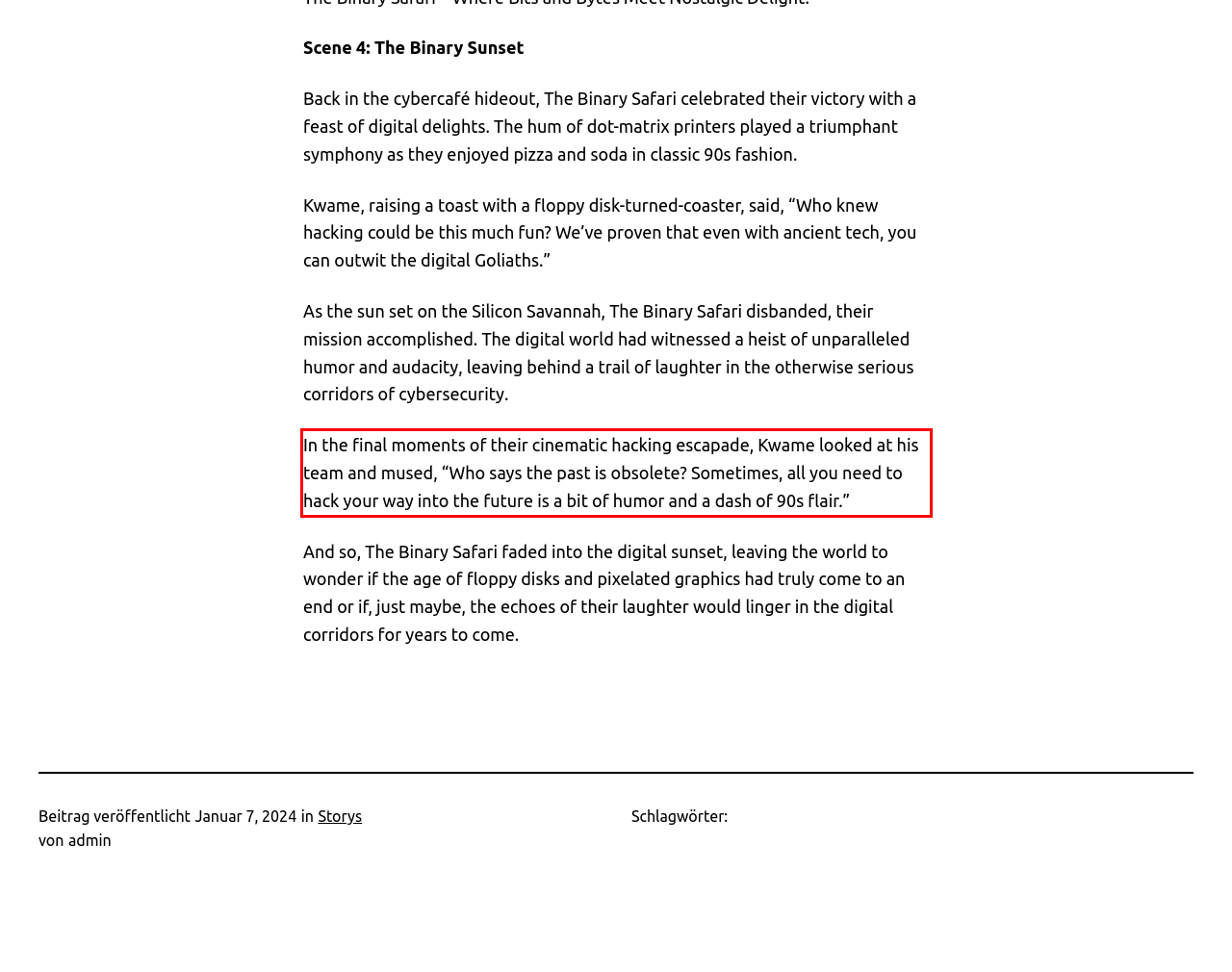Please analyze the screenshot of a webpage and extract the text content within the red bounding box using OCR.

In the final moments of their cinematic hacking escapade, Kwame looked at his team and mused, “Who says the past is obsolete? Sometimes, all you need to hack your way into the future is a bit of humor and a dash of 90s flair.”